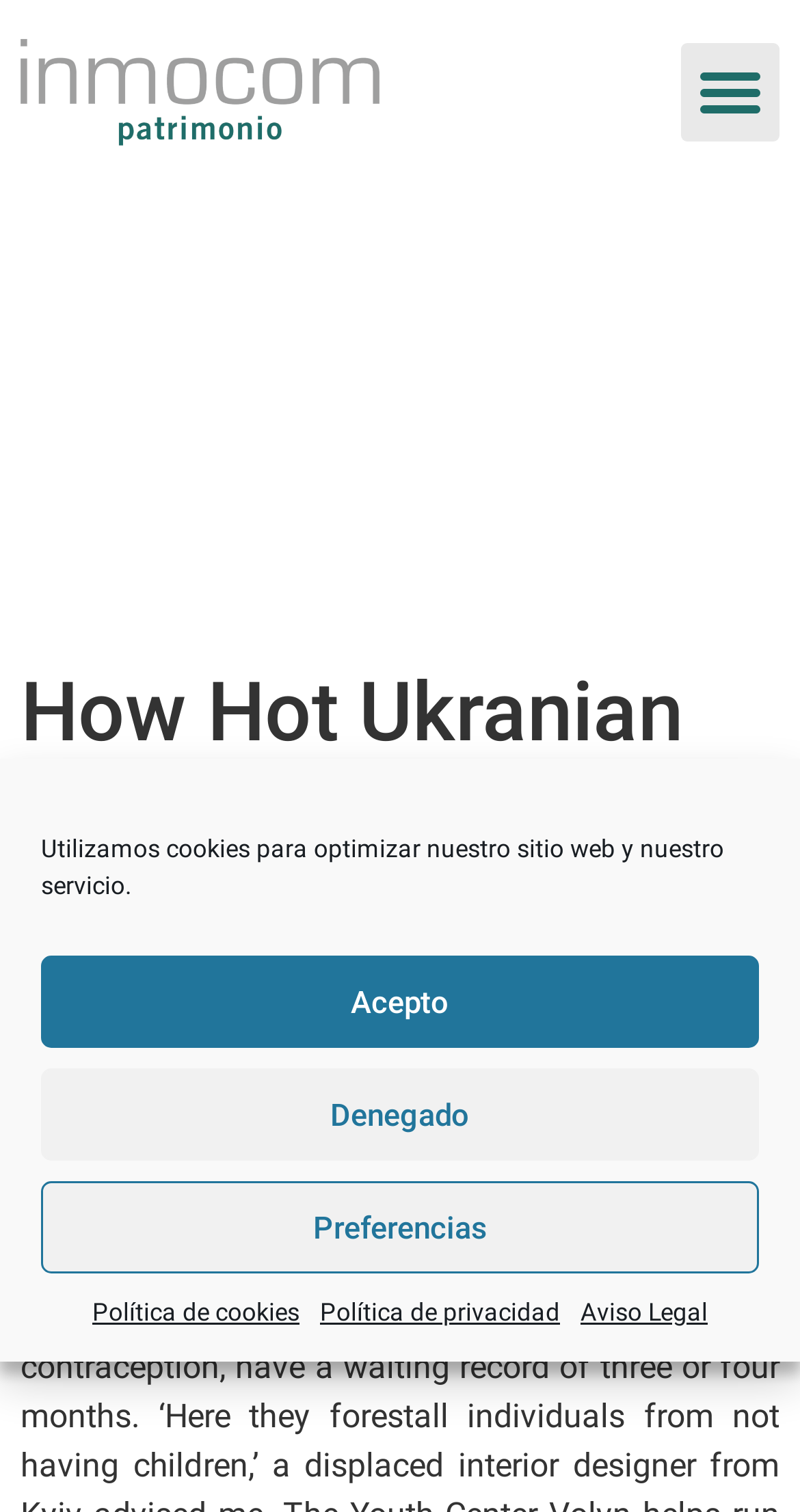Please mark the clickable region by giving the bounding box coordinates needed to complete this instruction: "View the post published on julio 25, 2023".

[0.249, 0.769, 0.541, 0.802]